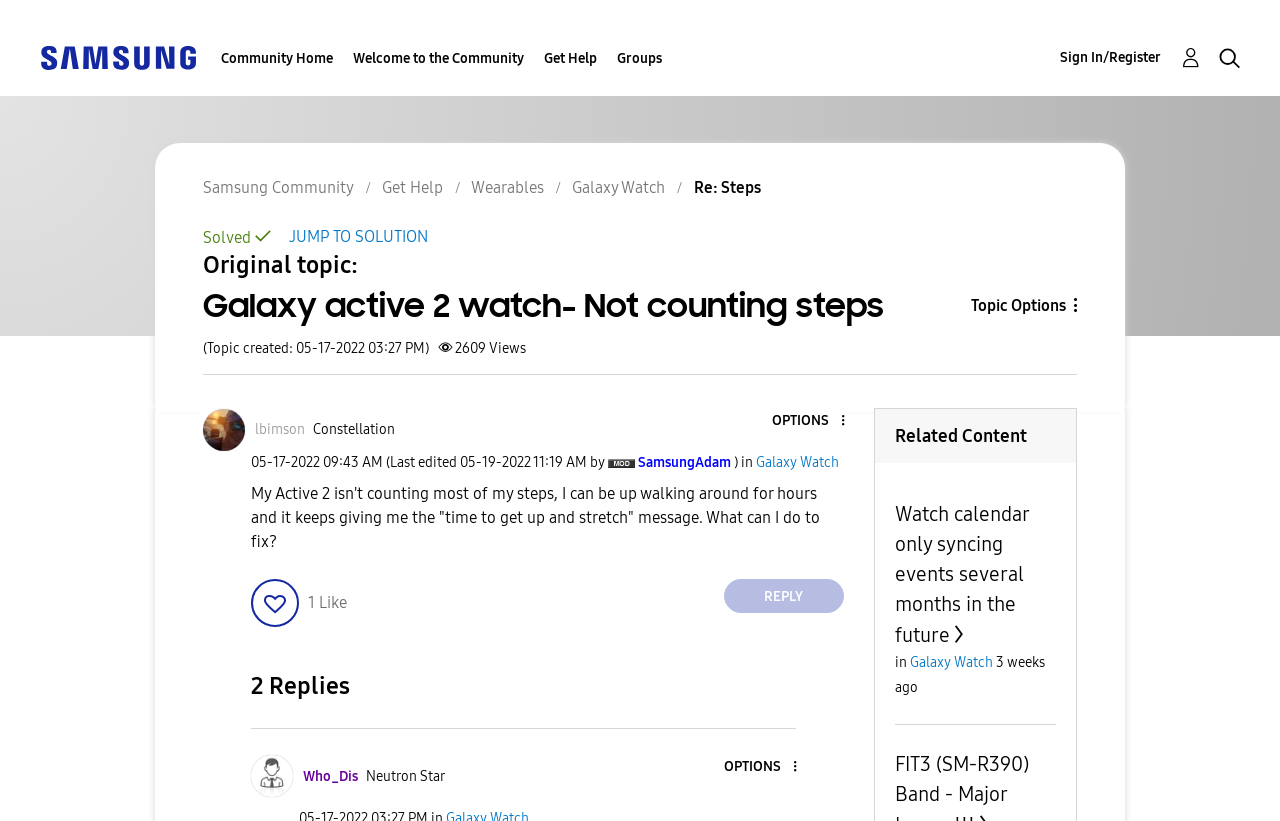Find and indicate the bounding box coordinates of the region you should select to follow the given instruction: "Sign in or register".

[0.828, 0.056, 0.938, 0.085]